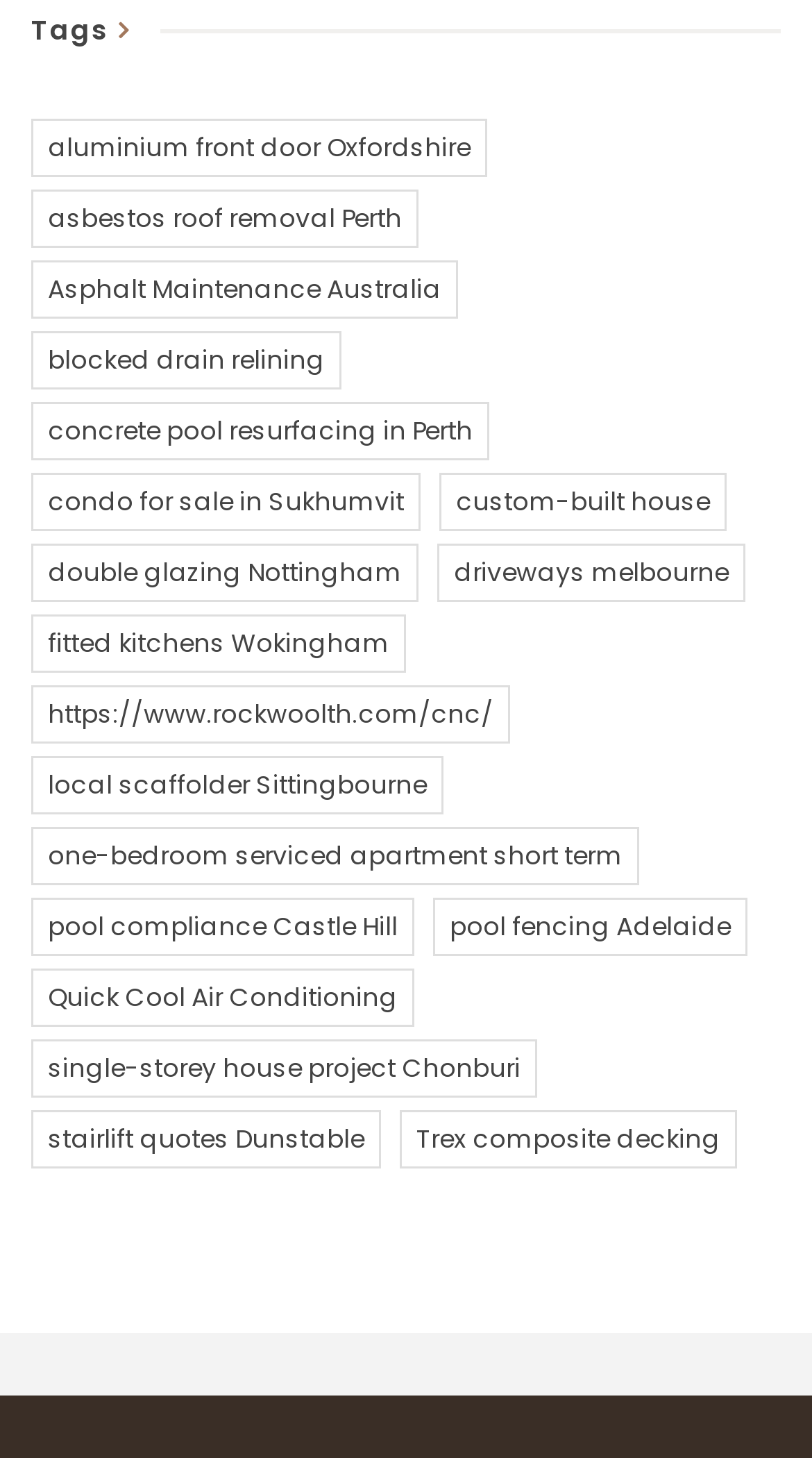Provide a one-word or brief phrase answer to the question:
Are there any links related to Australia?

Yes